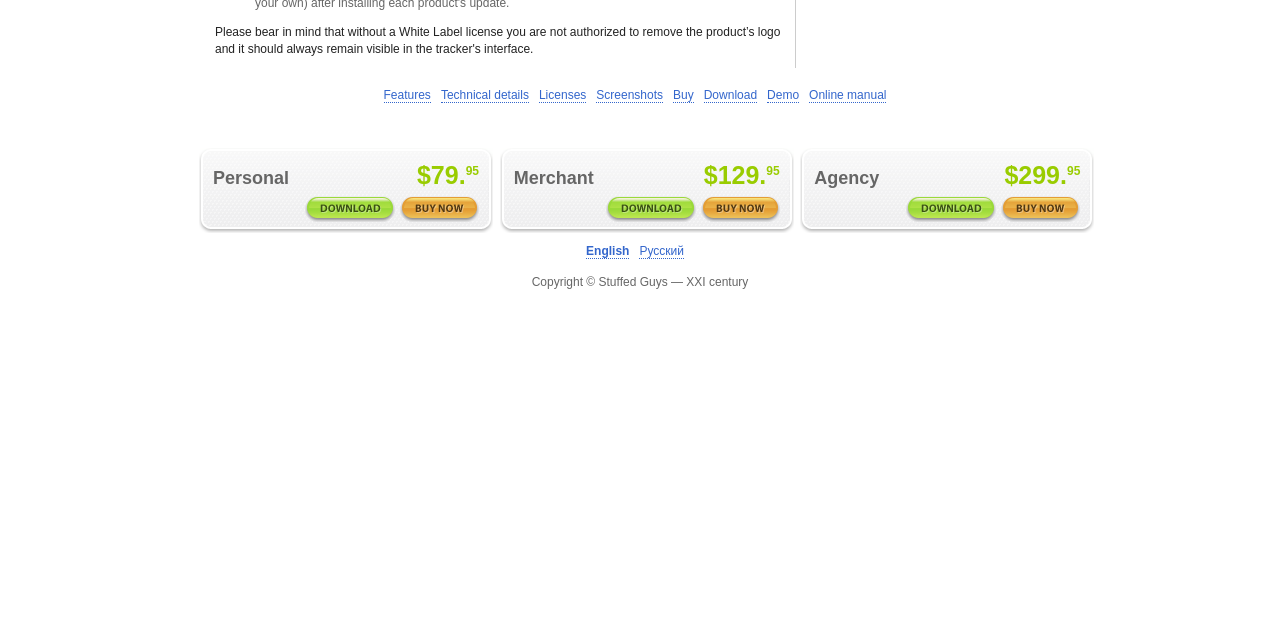From the webpage screenshot, identify the region described by Technical details. Provide the bounding box coordinates as (top-left x, top-left y, bottom-right x, bottom-right y), with each value being a floating point number between 0 and 1.

[0.344, 0.138, 0.413, 0.161]